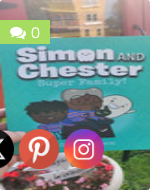Where is the scene likely taking place?
Respond to the question with a well-detailed and thorough answer.

The setting of the scene appears to be outdoors, with colorful flowers visible in the background. This suggests that the scene is likely taking place in a garden or park, which adds to the overall light-hearted and playful tone of the image.